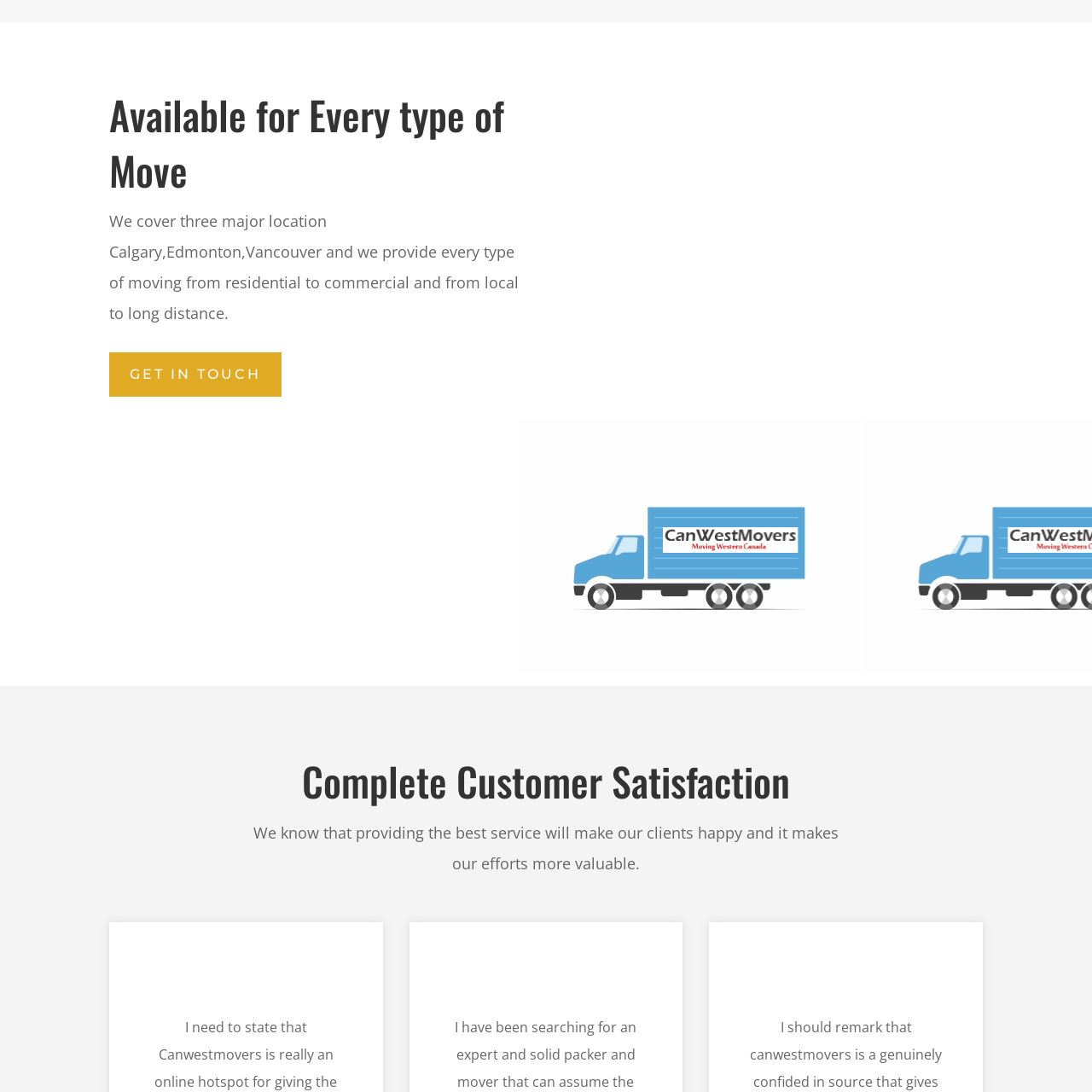What is the purpose of the image?
Please observe the details within the red bounding box in the image and respond to the question with a detailed explanation based on what you see.

The image serves to visually engage potential clients and assure them of the reliability and variety of services the company offers, reinforcing the message of comprehensive service availability and customer satisfaction.